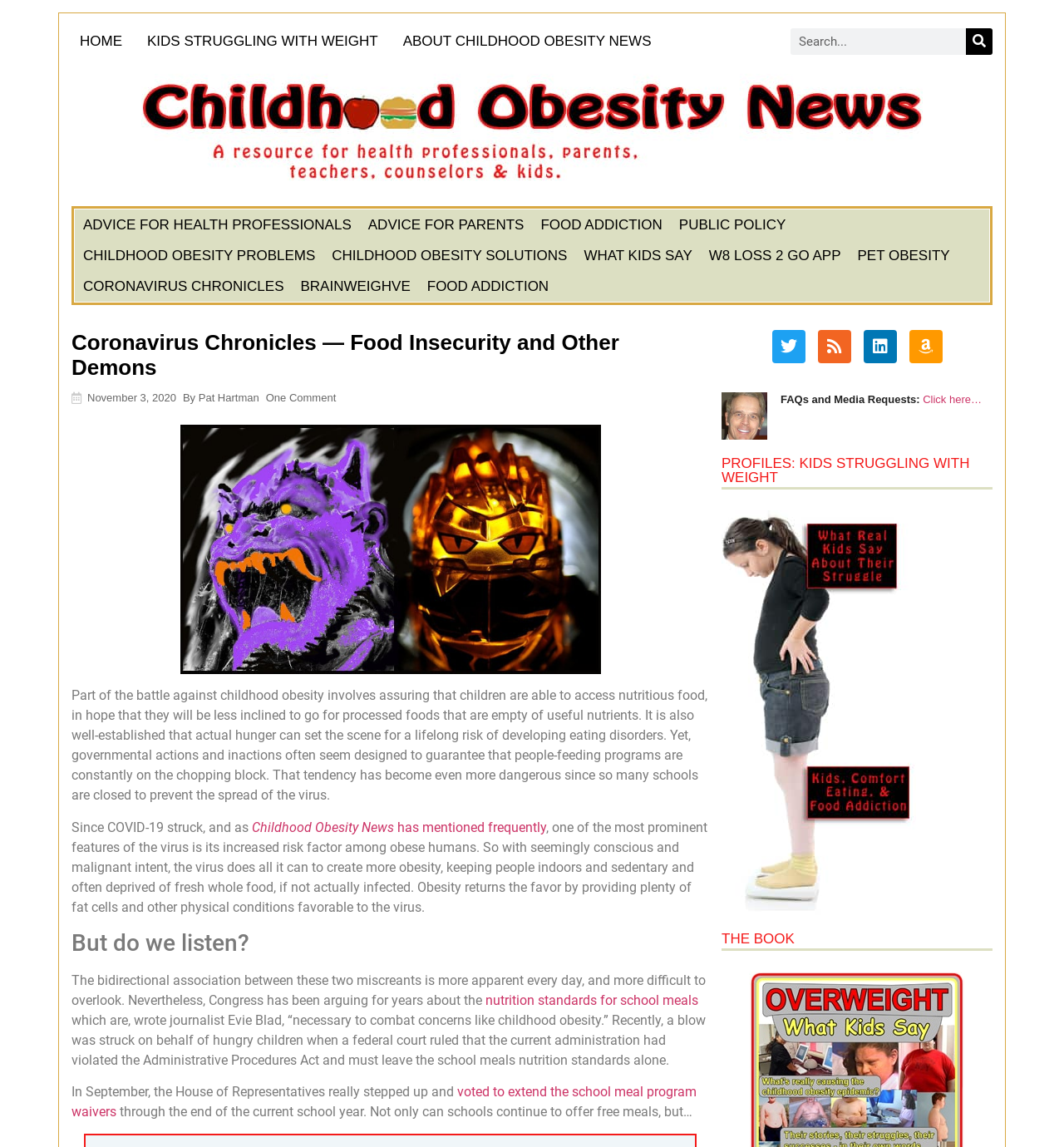Determine the main headline from the webpage and extract its text.

Coronavirus Chronicles — Food Insecurity and Other Demons